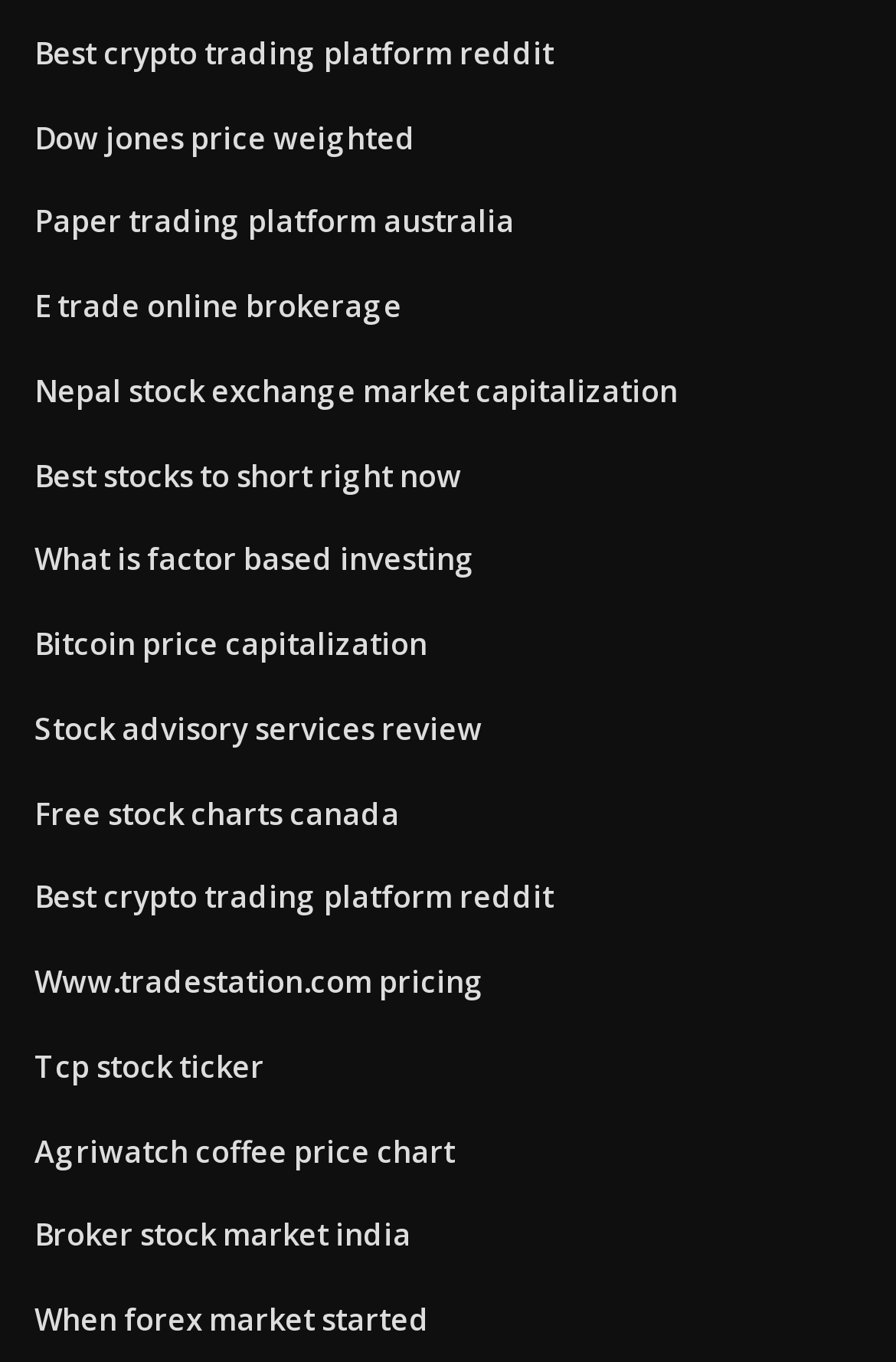What is the topic of the first link?
Refer to the screenshot and deliver a thorough answer to the question presented.

The first link has the text 'Best crypto trading platform reddit', which suggests that the topic of the link is related to crypto trading.